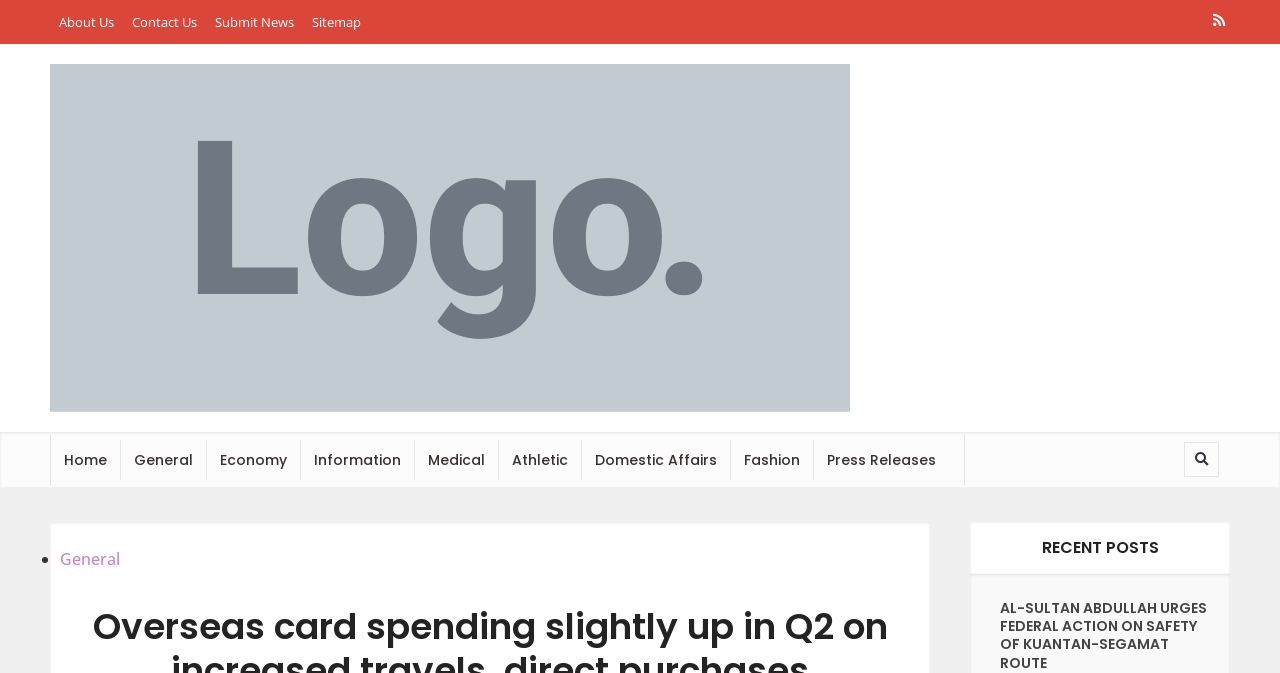Provide the bounding box coordinates of the area you need to click to execute the following instruction: "go to home page".

[0.04, 0.646, 0.094, 0.72]